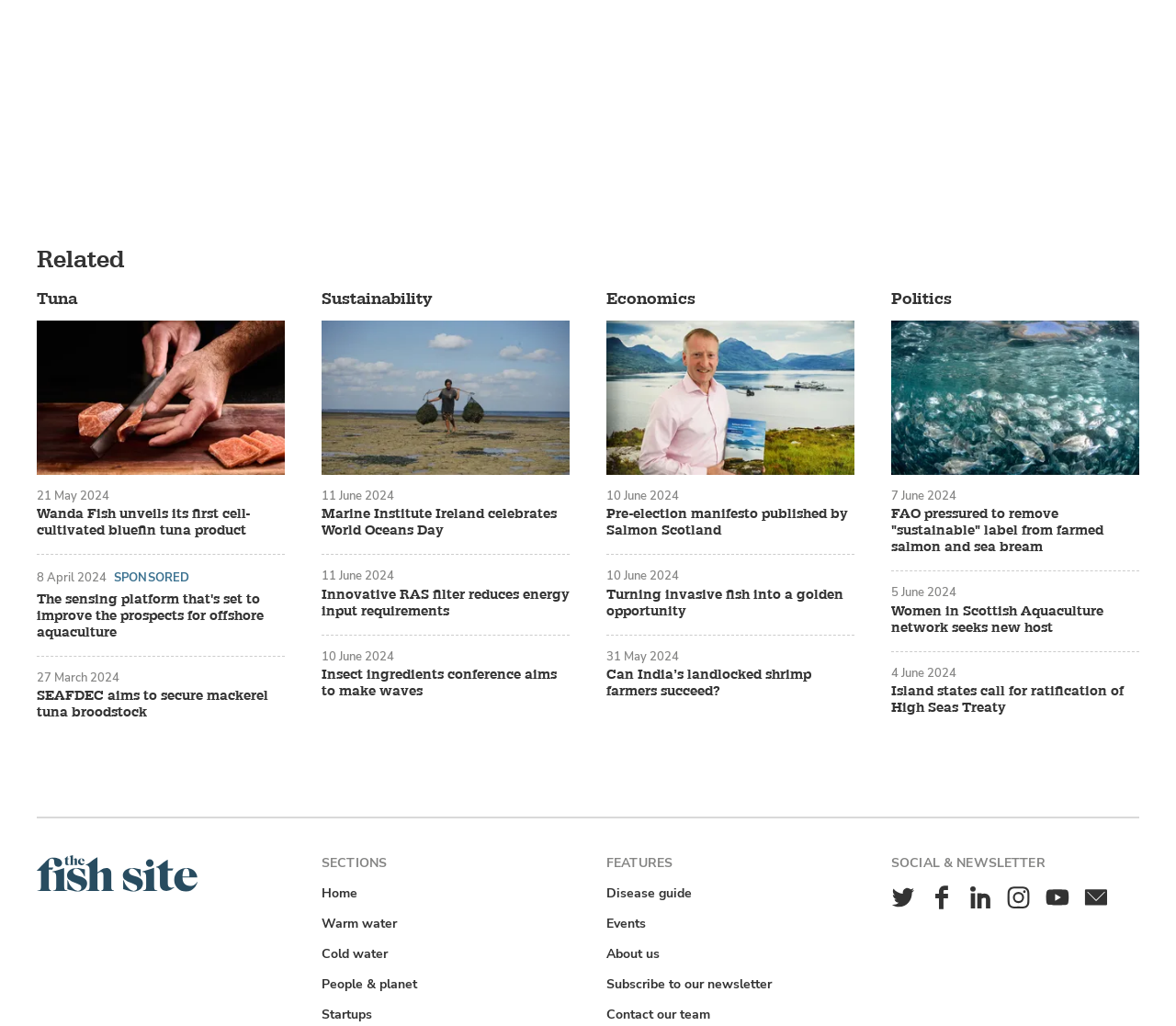Provide the bounding box coordinates of the section that needs to be clicked to accomplish the following instruction: "Visit Facebook page."

None